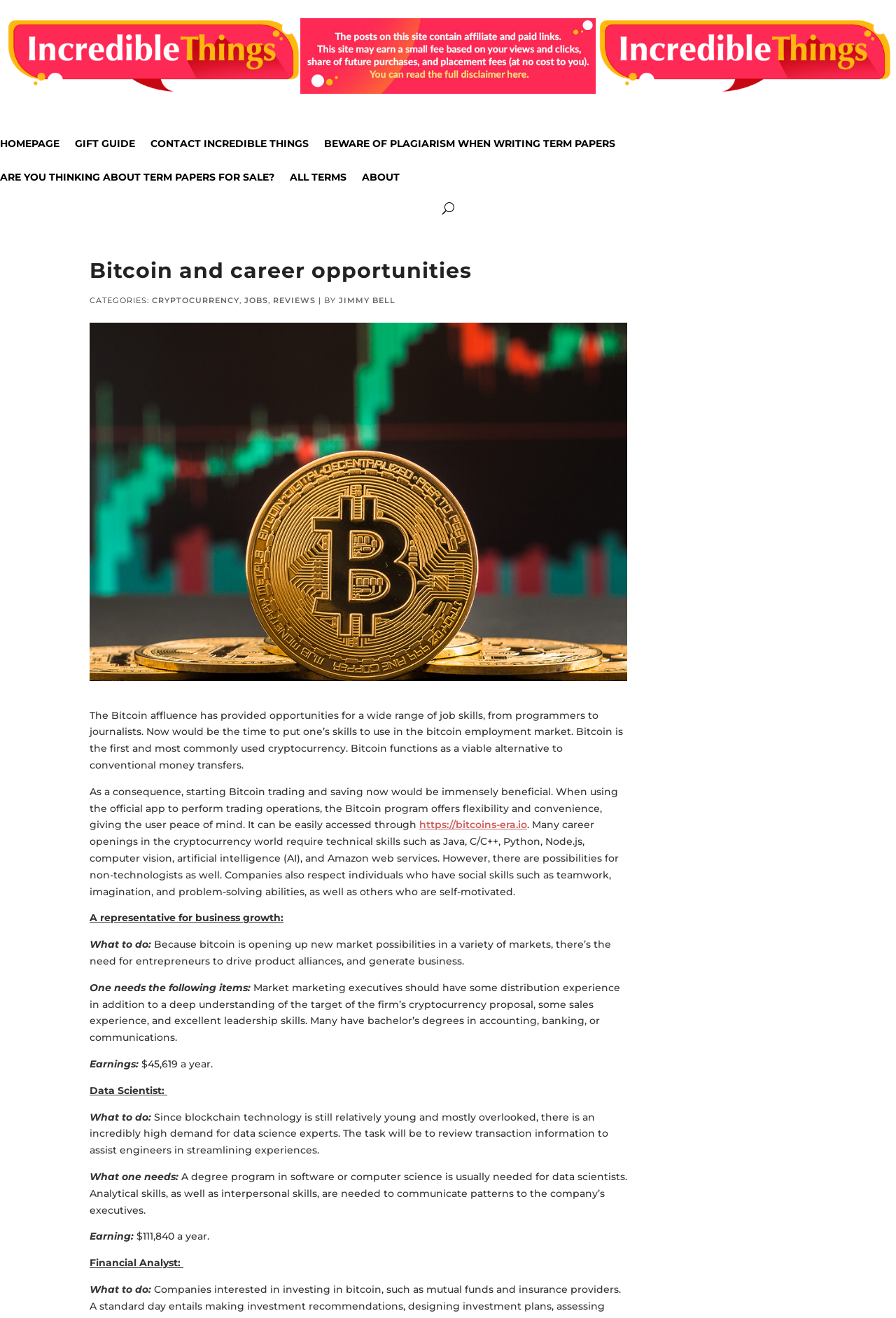Find the bounding box of the UI element described as follows: "Contact Incredible Things".

[0.168, 0.105, 0.345, 0.128]